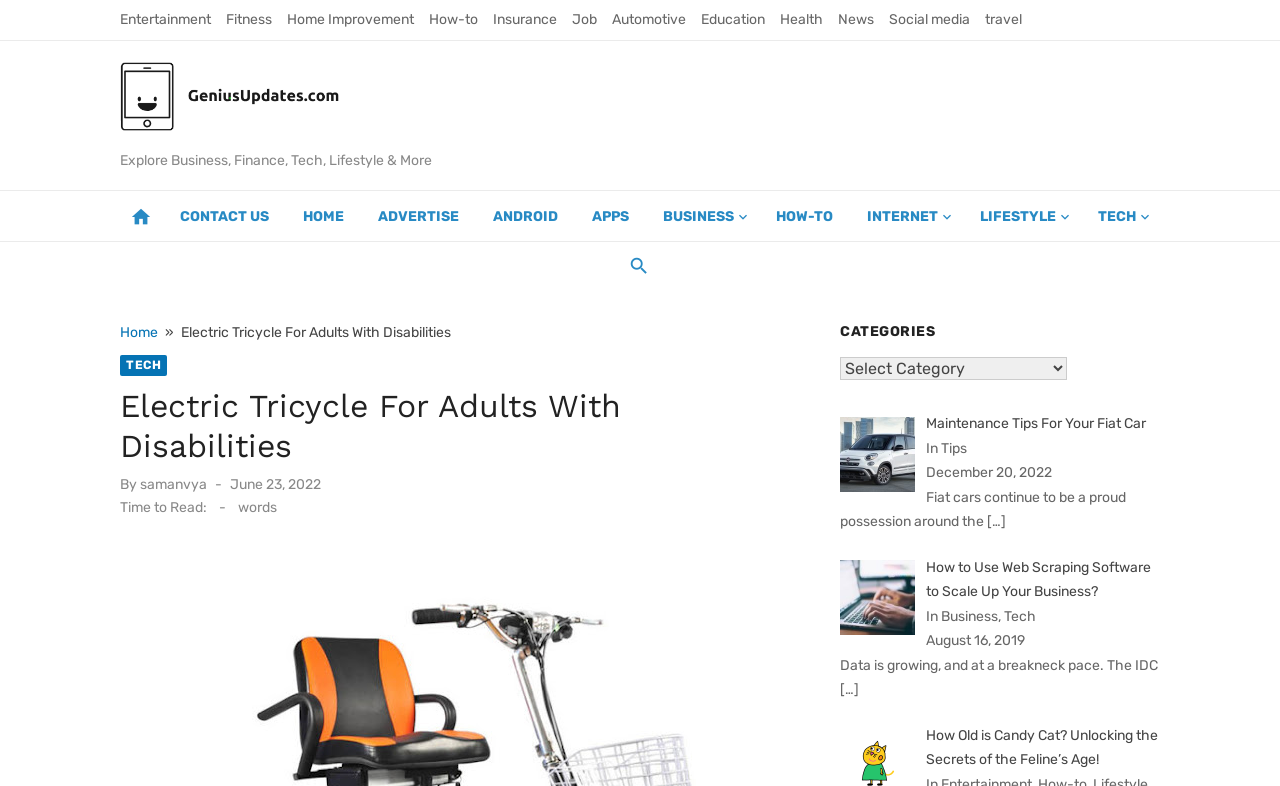Provide the bounding box coordinates for the UI element described in this sentence: "Home Improvement". The coordinates should be four float values between 0 and 1, i.e., [left, top, right, bottom].

[0.224, 0.014, 0.323, 0.036]